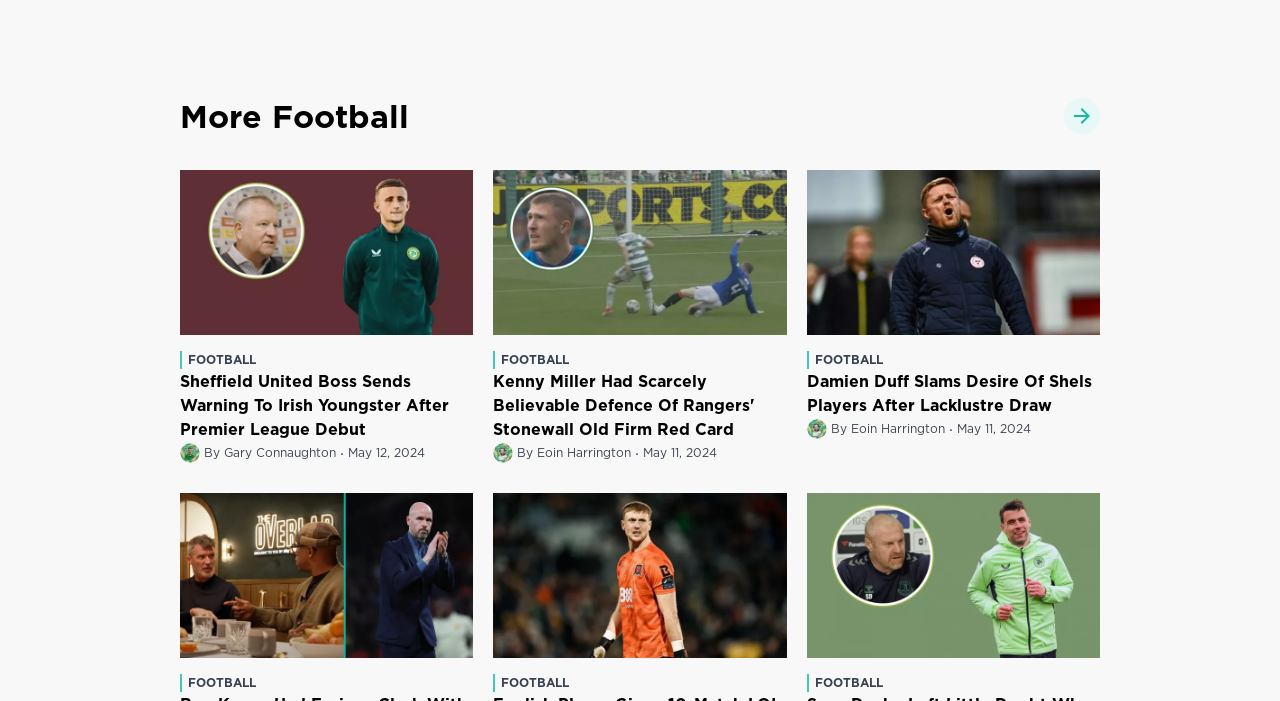Specify the bounding box coordinates of the area that needs to be clicked to achieve the following instruction: "Read the article 'Sheffield United Boss Sends Warning To Irish Youngster After Premier League Debut'".

[0.141, 0.526, 0.37, 0.629]